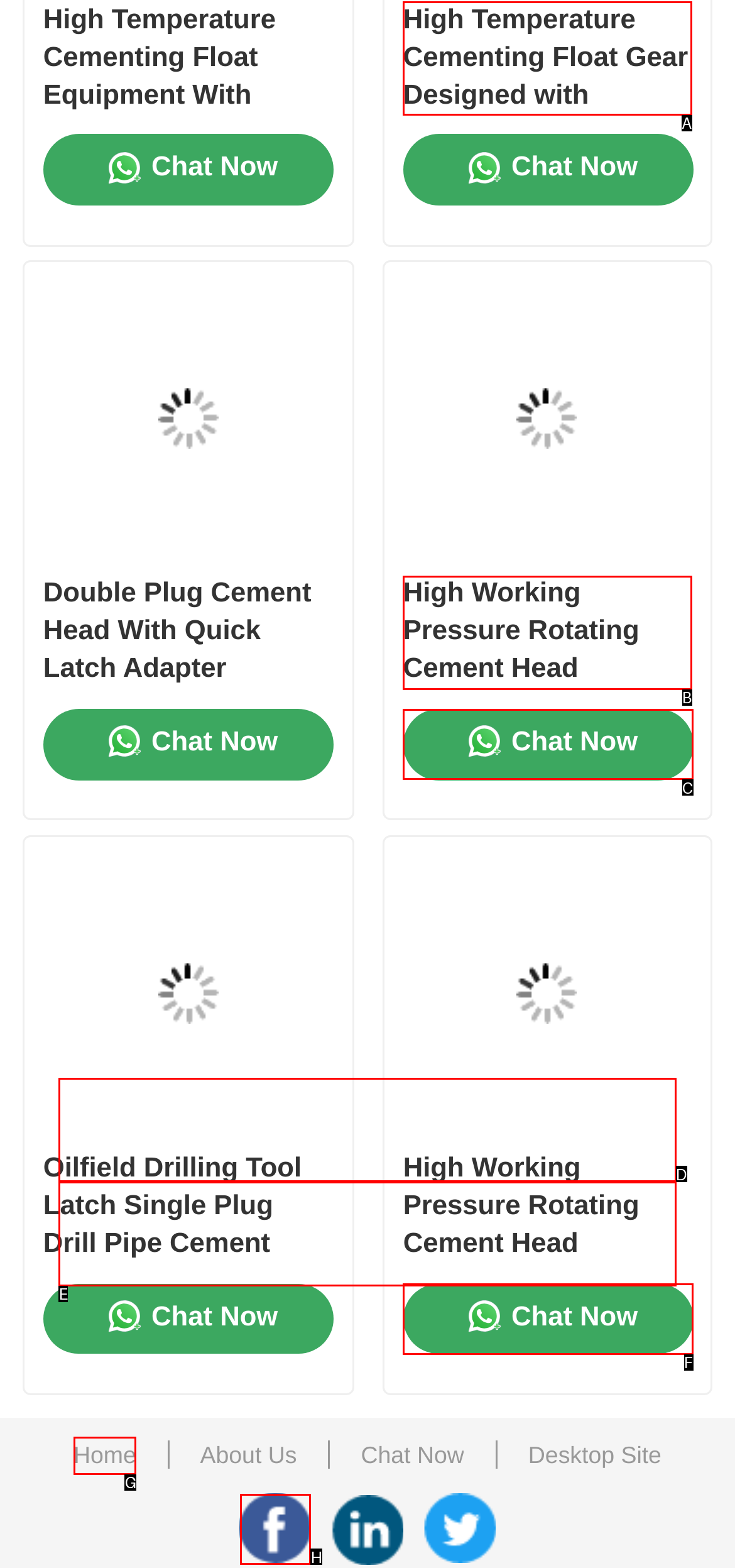Point out the option that aligns with the description: Products
Provide the letter of the corresponding choice directly.

D